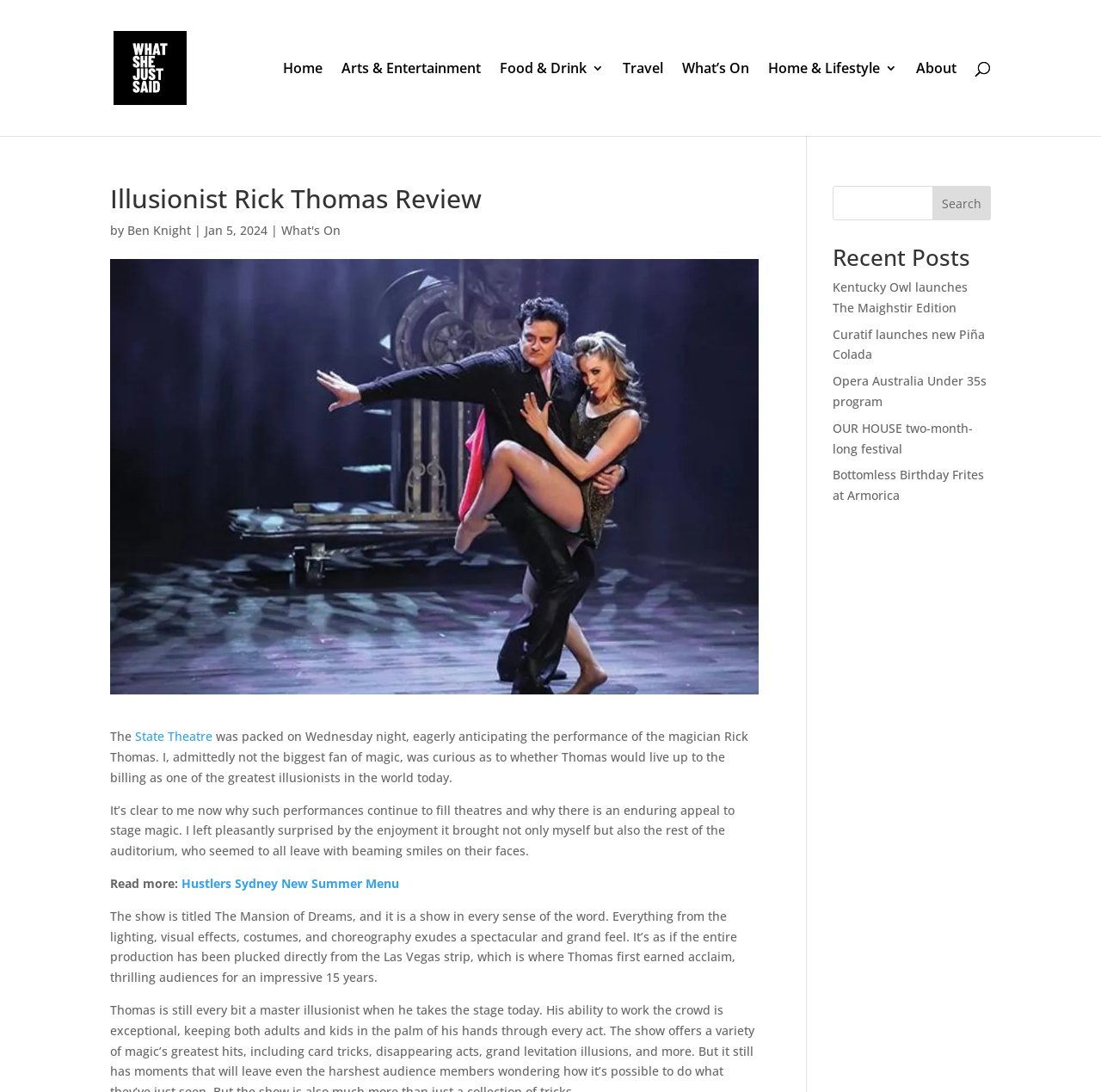Please identify the bounding box coordinates of where to click in order to follow the instruction: "Search for something".

[0.1, 0.0, 0.9, 0.001]